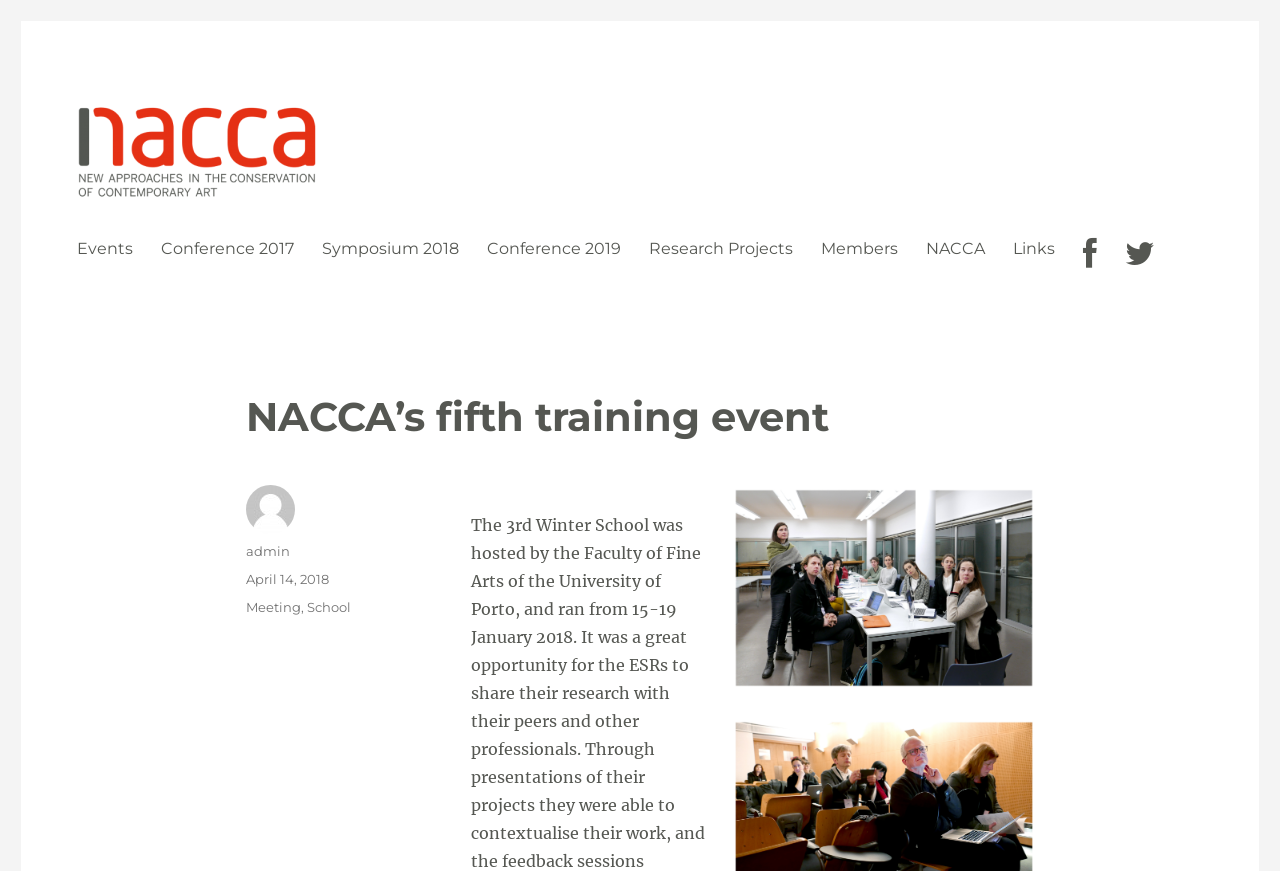Bounding box coordinates should be provided in the format (top-left x, top-left y, bottom-right x, bottom-right y) with all values between 0 and 1. Identify the bounding box for this UI element: April 14, 2018April 14, 2018

[0.192, 0.656, 0.257, 0.674]